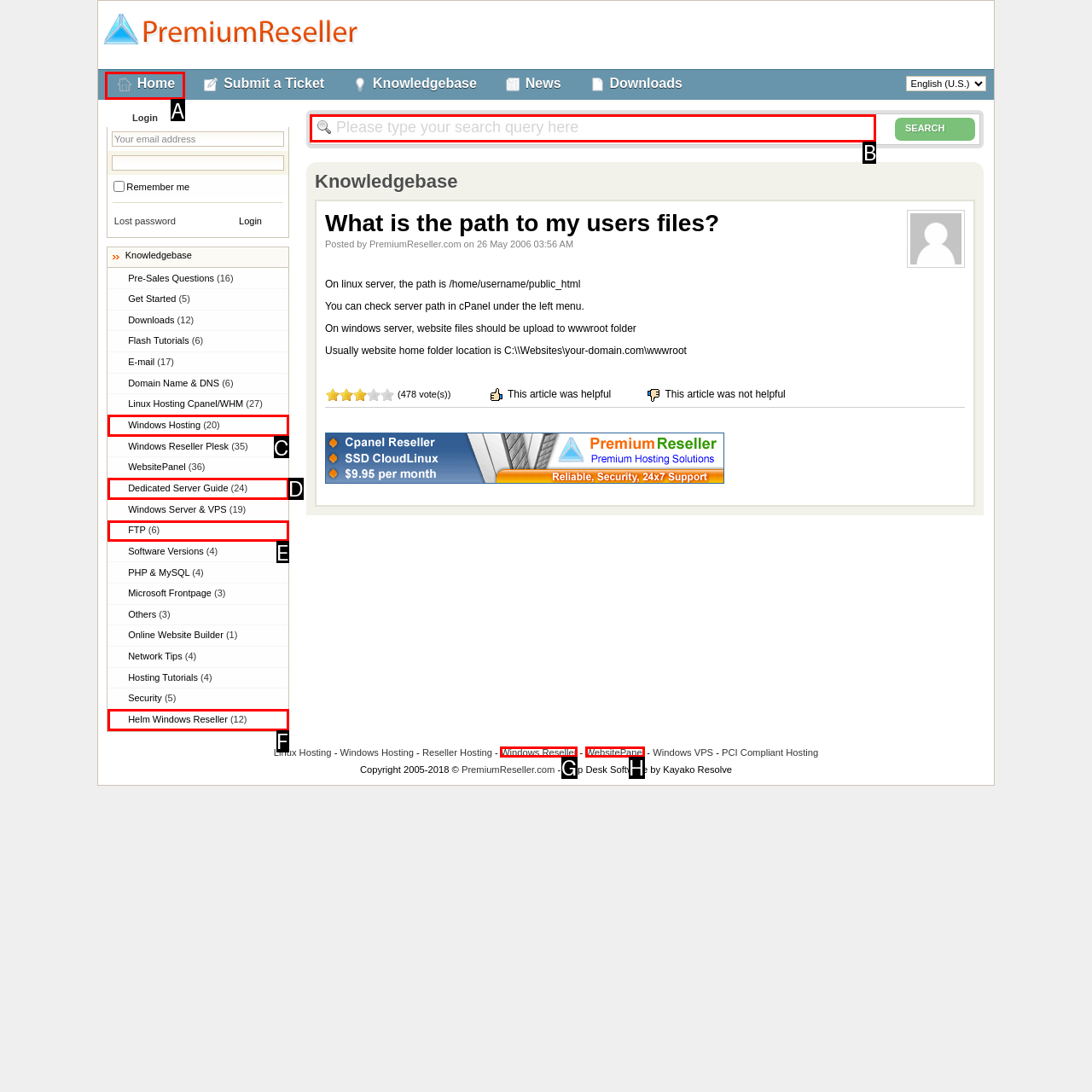Find the correct option to complete this instruction: Click the link to see more about Potions: A Curious Tale. Reply with the corresponding letter.

None